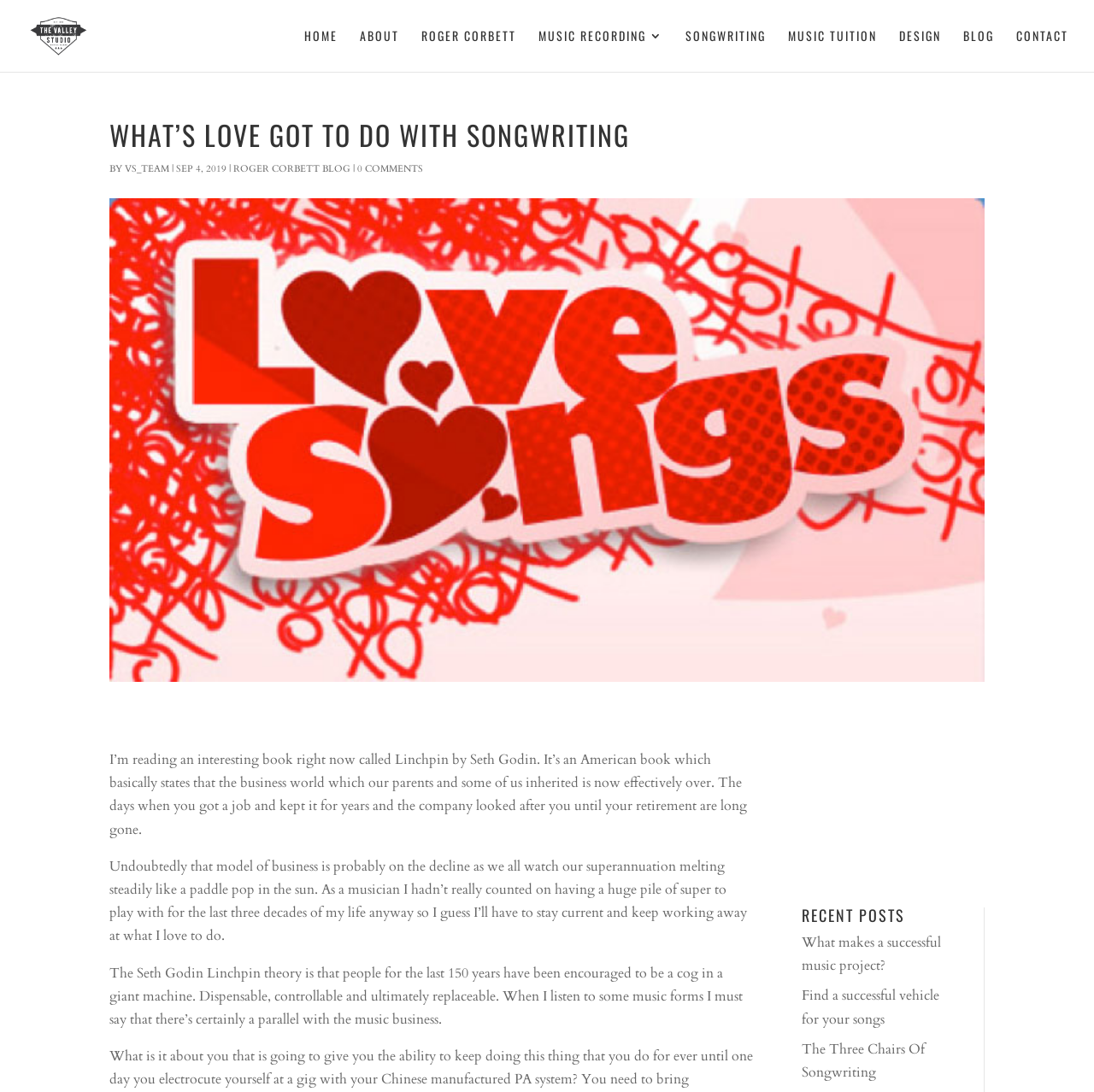Can you identify the bounding box coordinates of the clickable region needed to carry out this instruction: 'read the blog post'? The coordinates should be four float numbers within the range of 0 to 1, stated as [left, top, right, bottom].

[0.1, 0.111, 0.9, 0.144]